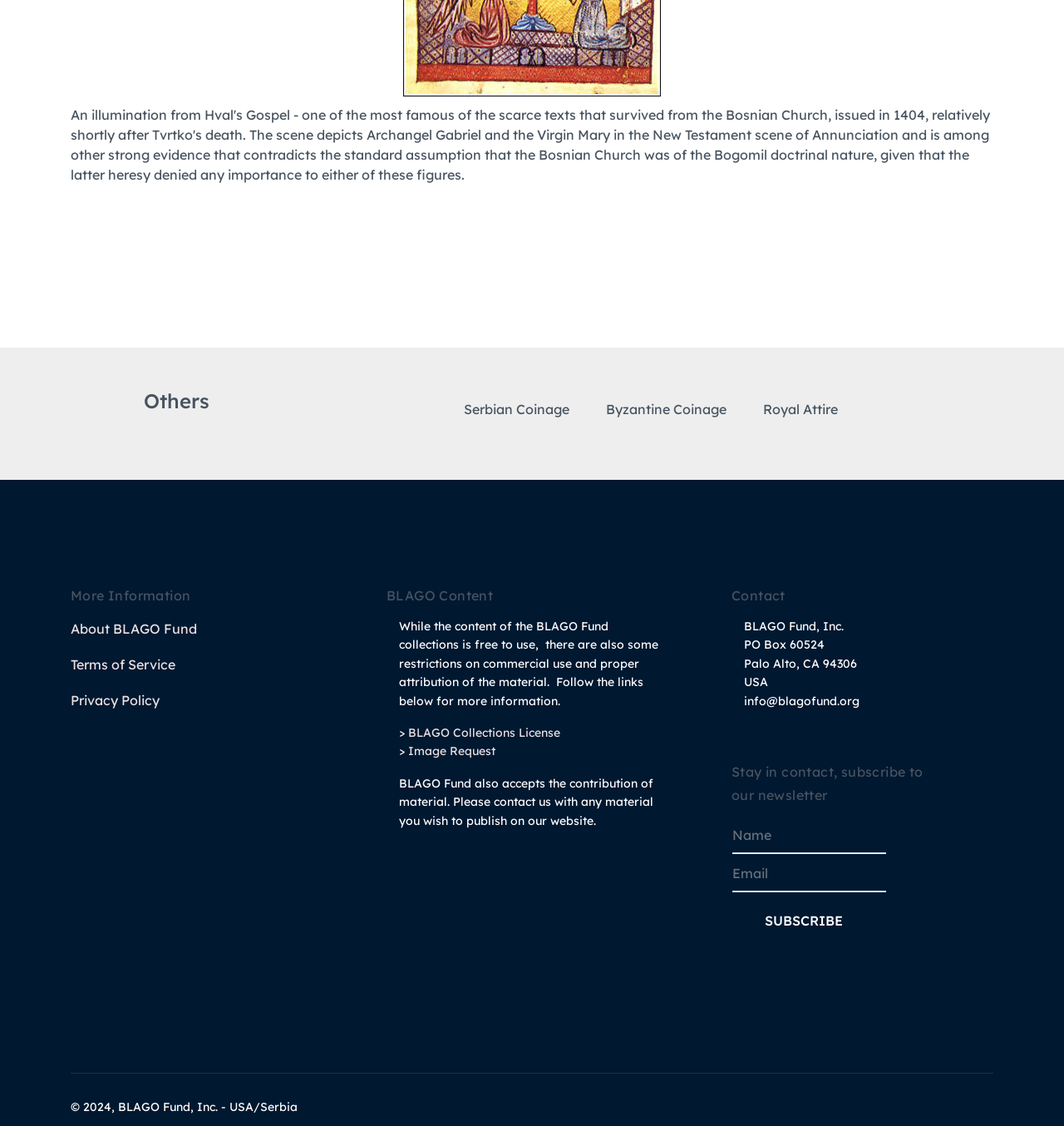Pinpoint the bounding box coordinates of the area that must be clicked to complete this instruction: "Read the 'BLAGO Content' section".

[0.363, 0.518, 0.637, 0.539]